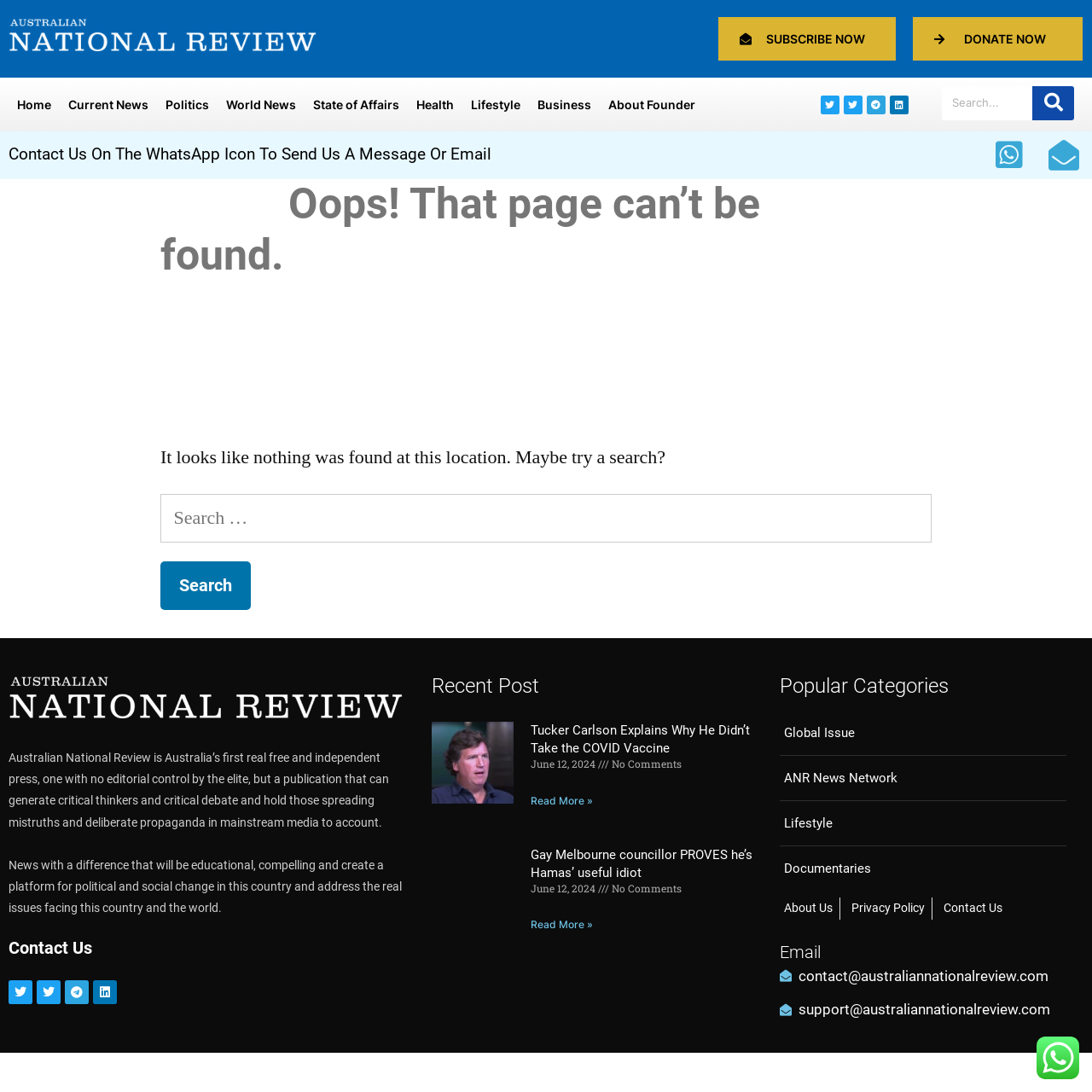What is the date of the second article?
Deliver a detailed and extensive answer to the question.

I found the answer by reading the static text below the heading of the second article, which states 'June 12, 2024'.